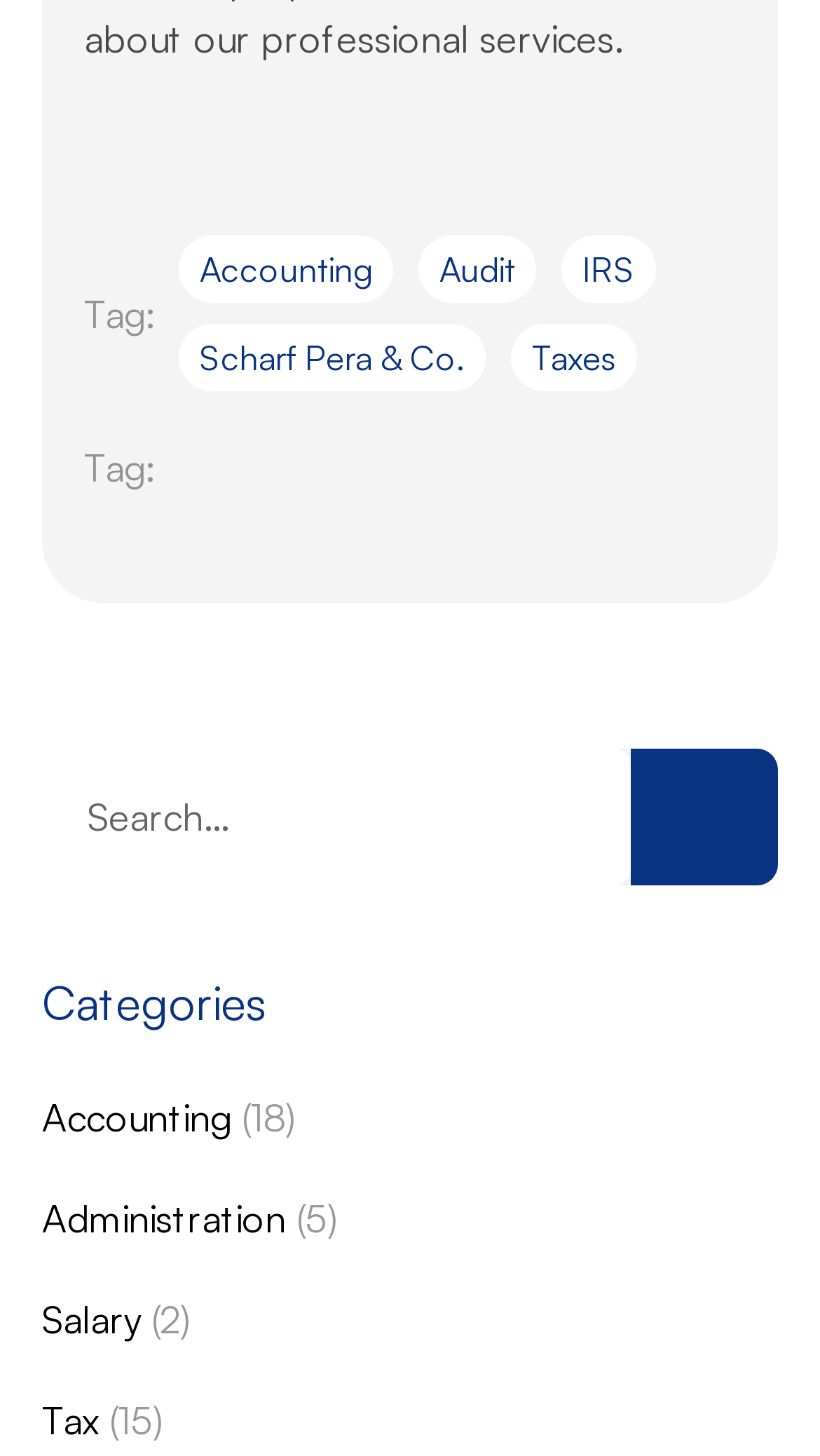Pinpoint the bounding box coordinates for the area that should be clicked to perform the following instruction: "Click on Scharf Pera & Co. link".

[0.218, 0.222, 0.592, 0.269]